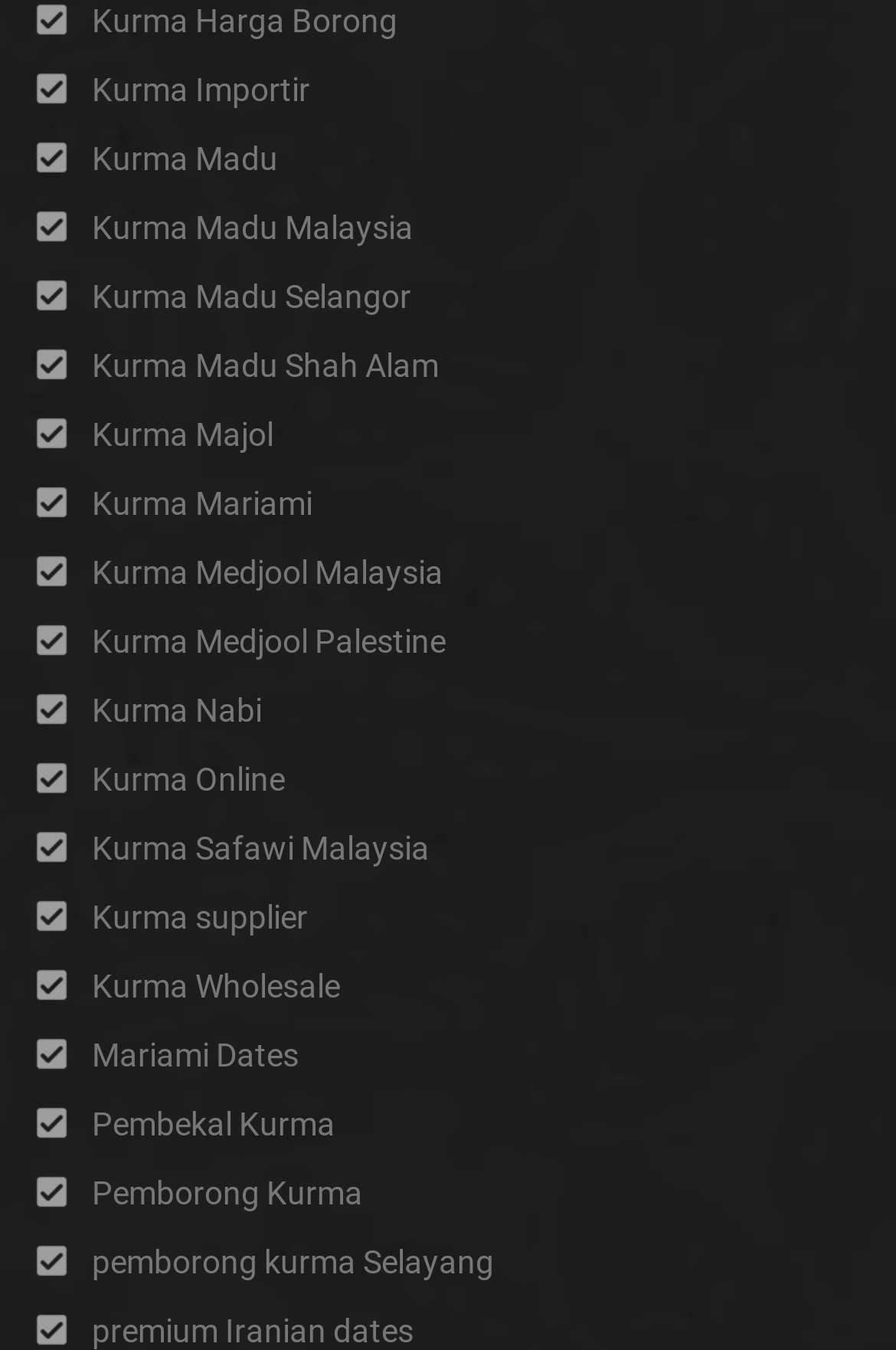Given the following UI element description: "Kurma Madu Shah Alam", find the bounding box coordinates in the webpage screenshot.

[0.103, 0.257, 0.49, 0.284]